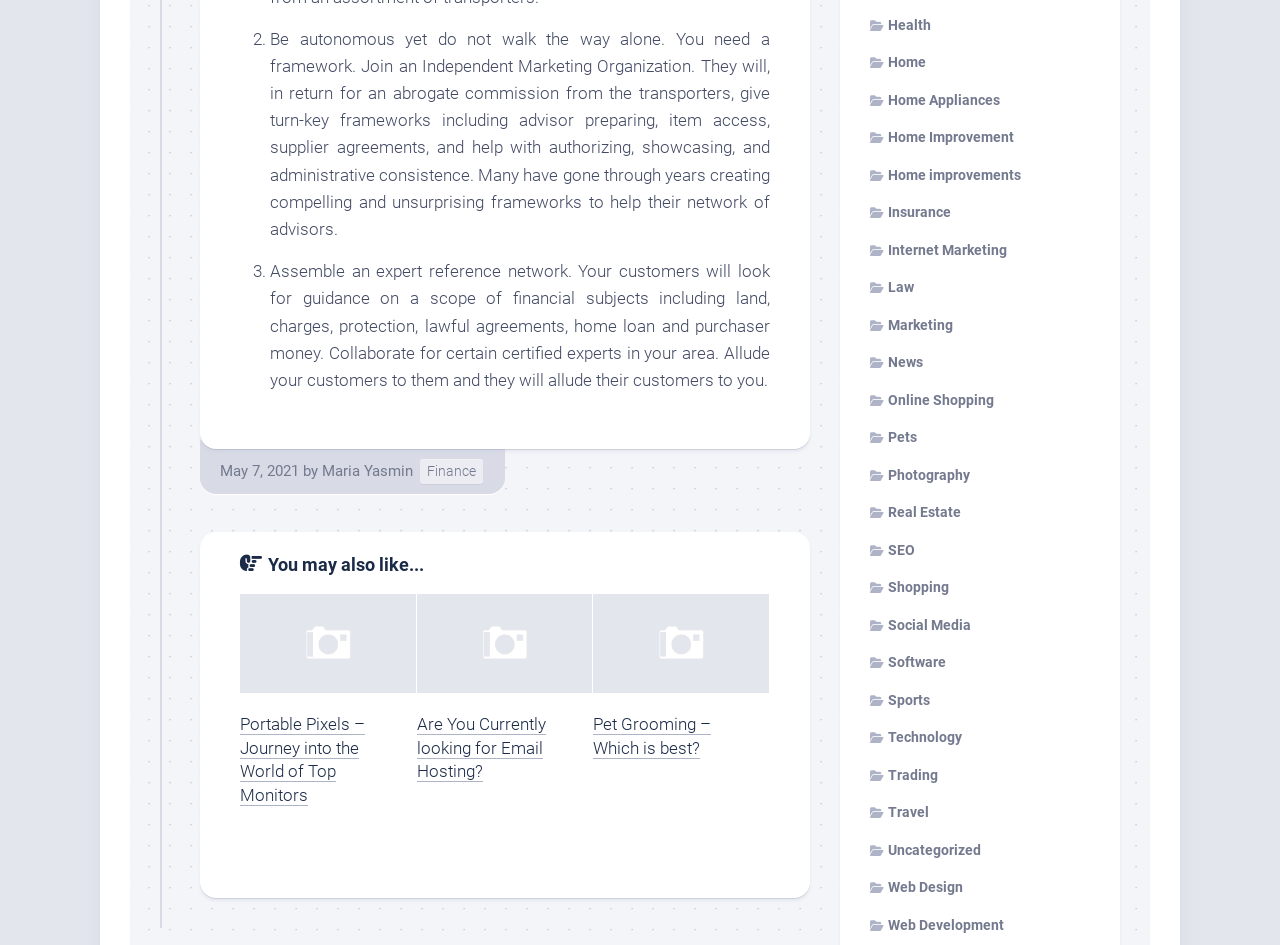Based on the element description "Real Estate", predict the bounding box coordinates of the UI element.

[0.68, 0.533, 0.751, 0.55]